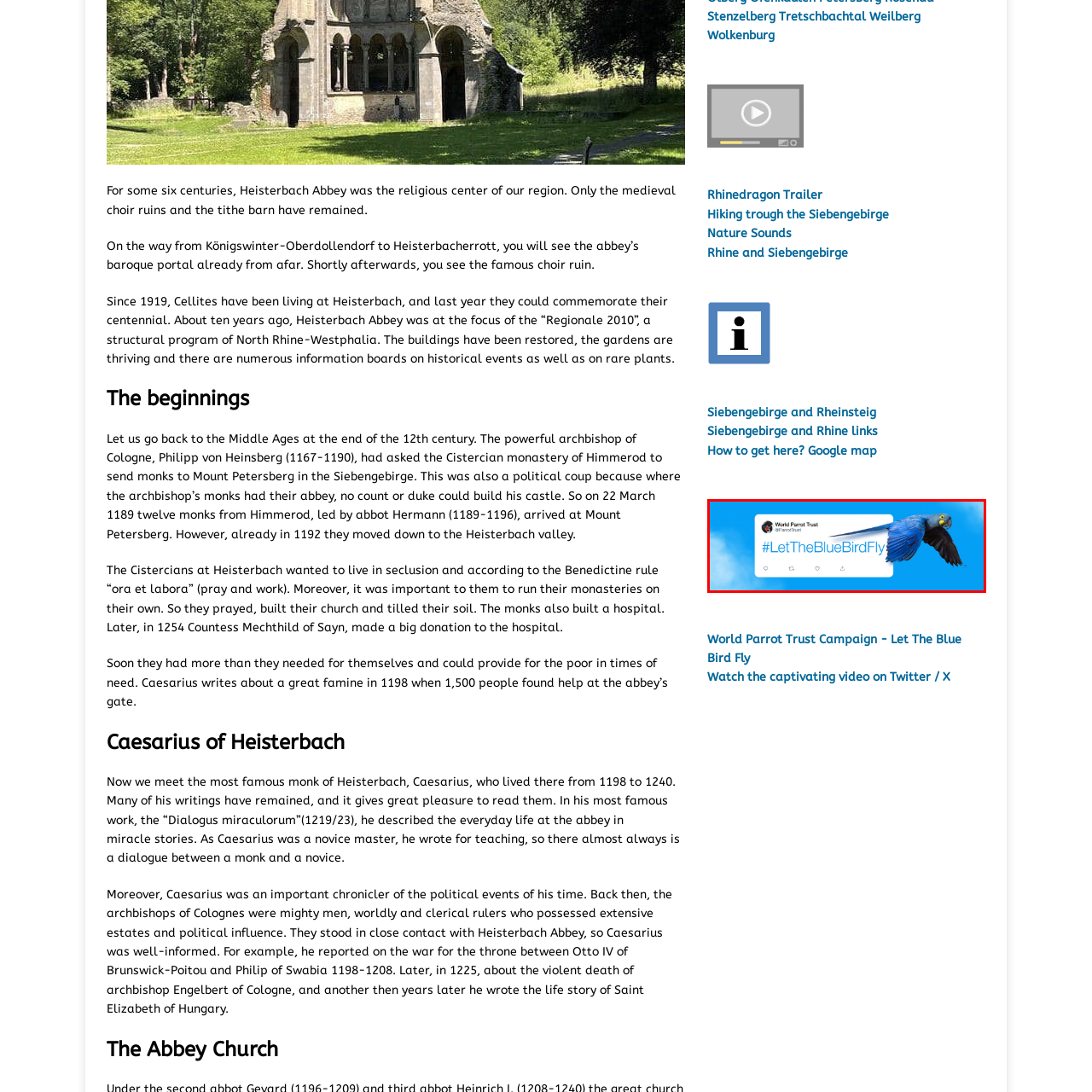What is the background of the image?
Analyze the image segment within the red bounding box and respond to the question using a single word or brief phrase.

Bright blue sky